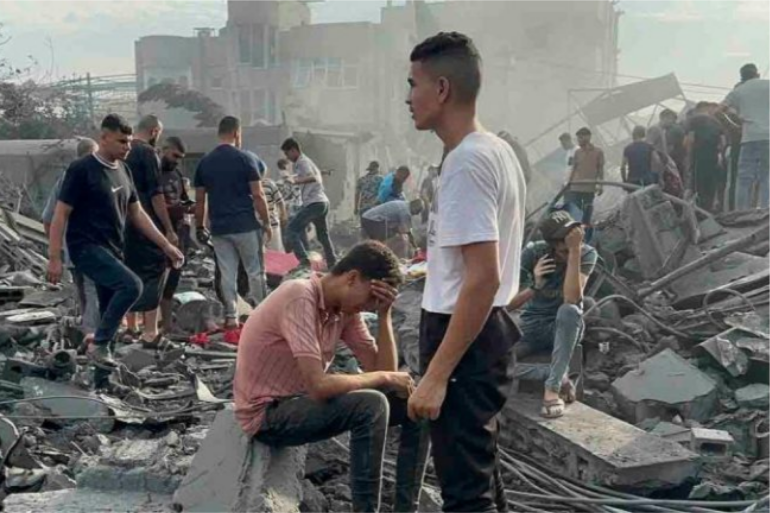What is the condition of the buildings in the background?
Could you answer the question with a detailed and thorough explanation?

The caption describes the background as a 'chaotic landscape of debris', implying that the buildings have been destroyed or severely damaged, which is further supported by the individuals sifting through the rubble.